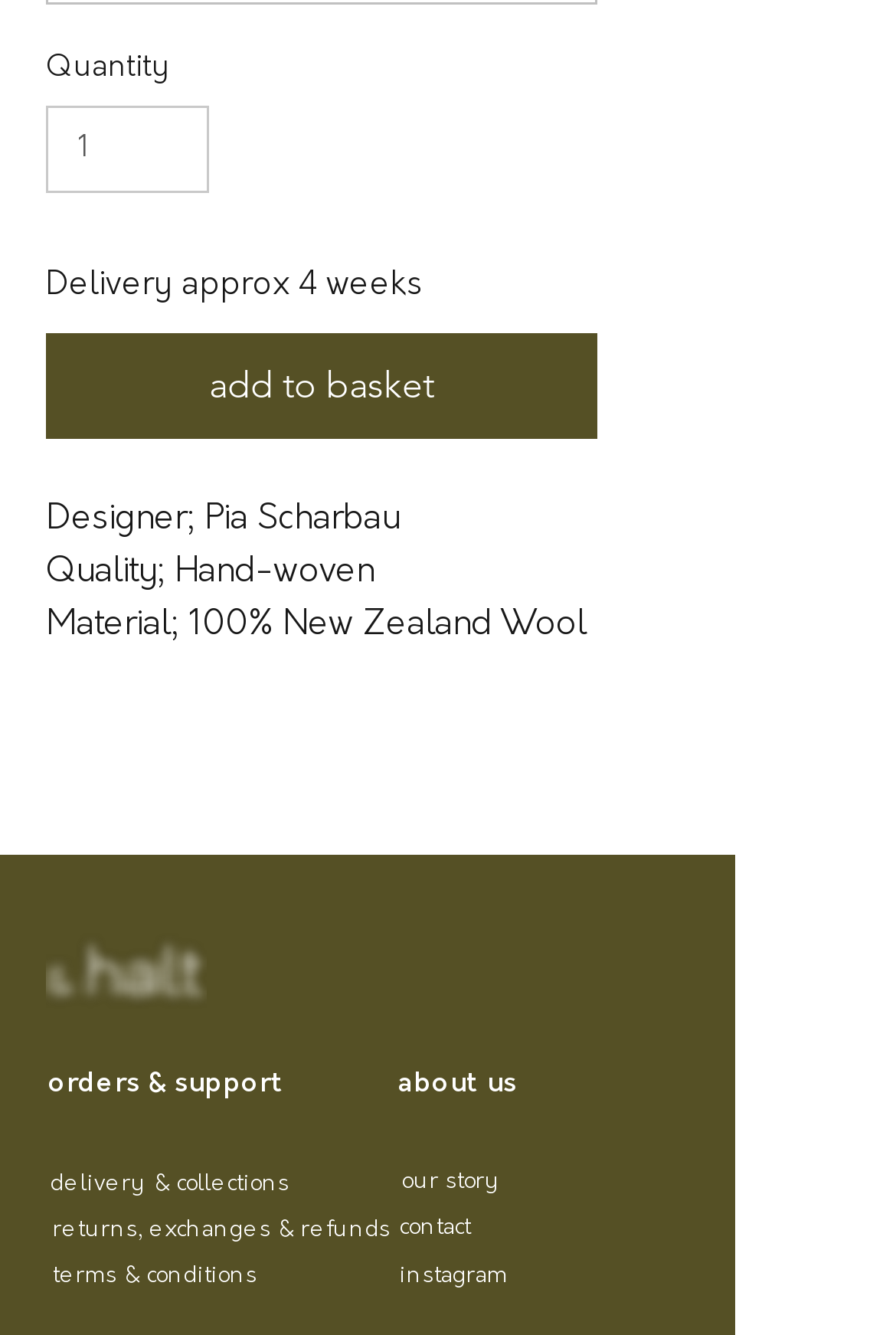Please locate the bounding box coordinates of the element that needs to be clicked to achieve the following instruction: "Go to about us". The coordinates should be four float numbers between 0 and 1, i.e., [left, top, right, bottom].

[0.444, 0.802, 0.577, 0.823]